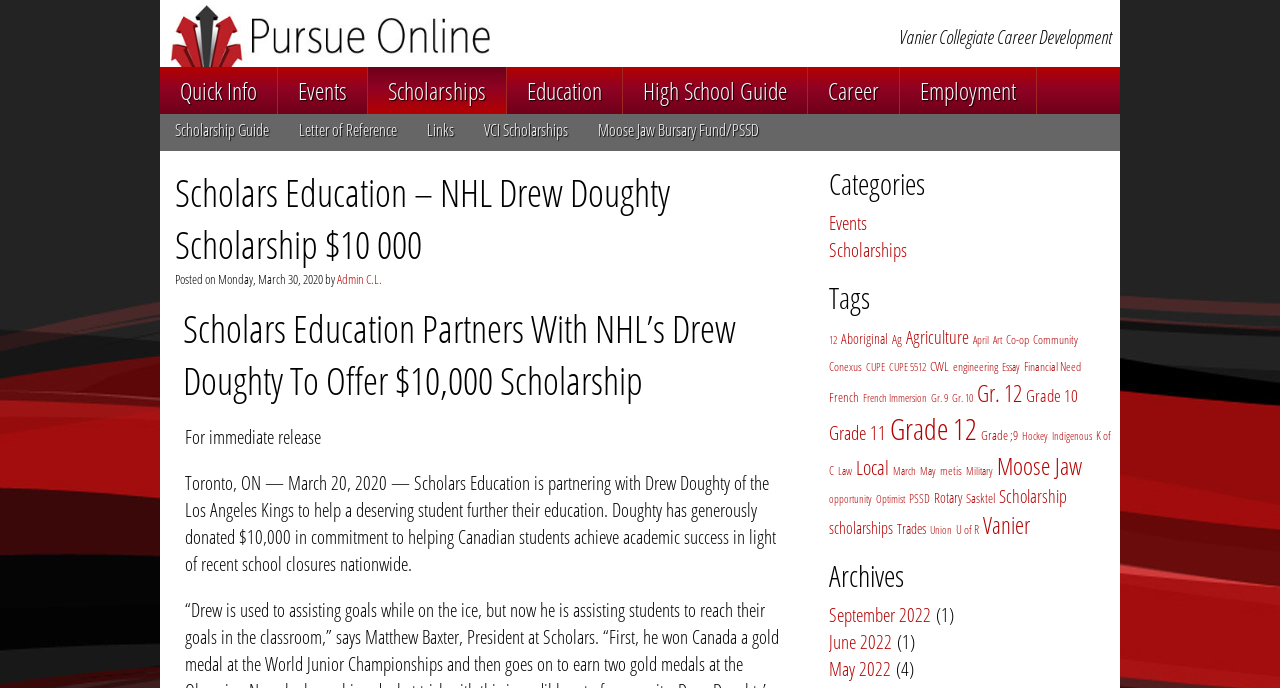Extract the bounding box coordinates for the UI element described by the text: "CUPE 5512". The coordinates should be in the form of [left, top, right, bottom] with values between 0 and 1.

[0.695, 0.523, 0.724, 0.543]